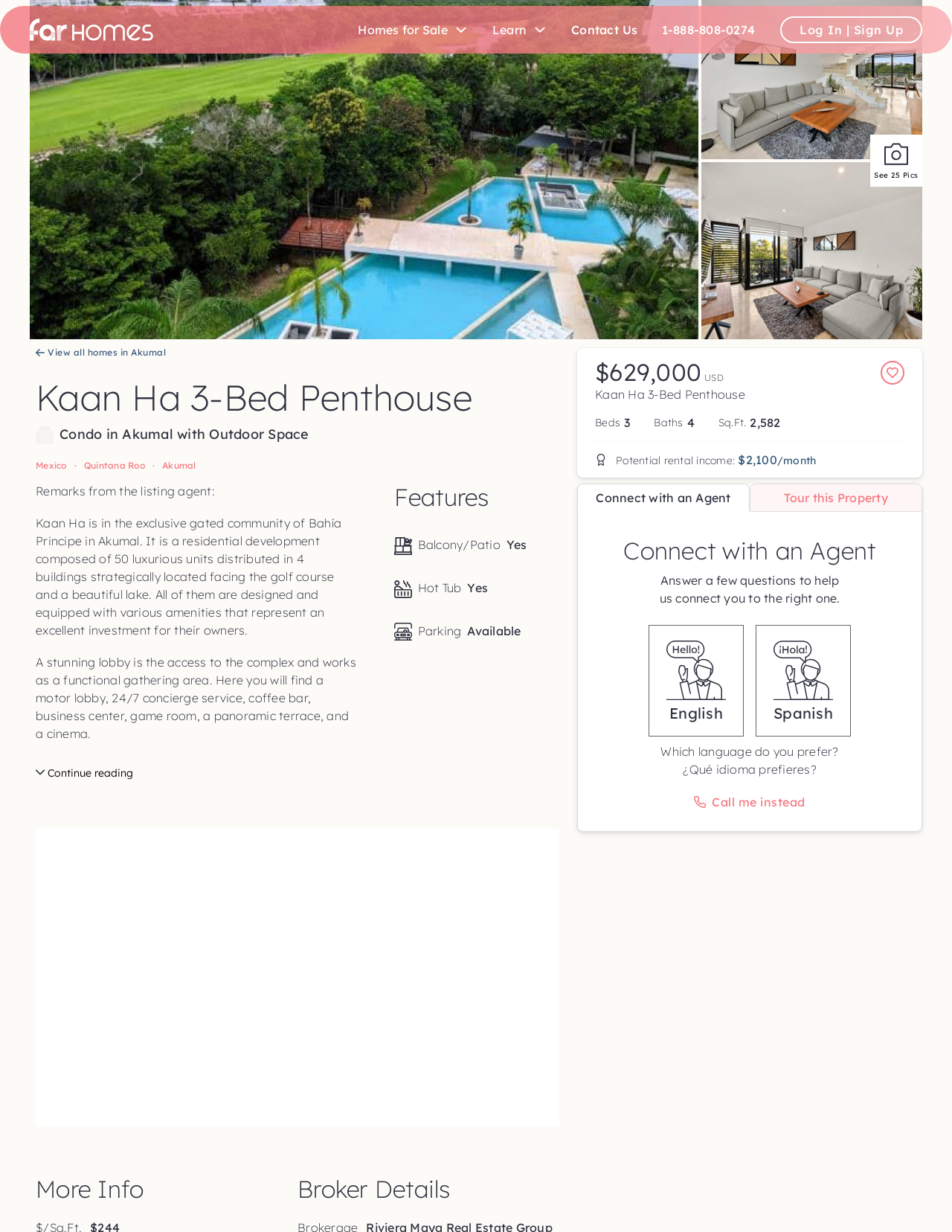Respond to the following query with just one word or a short phrase: 
How many bedrooms does the 3-Bed Penthouse have?

3